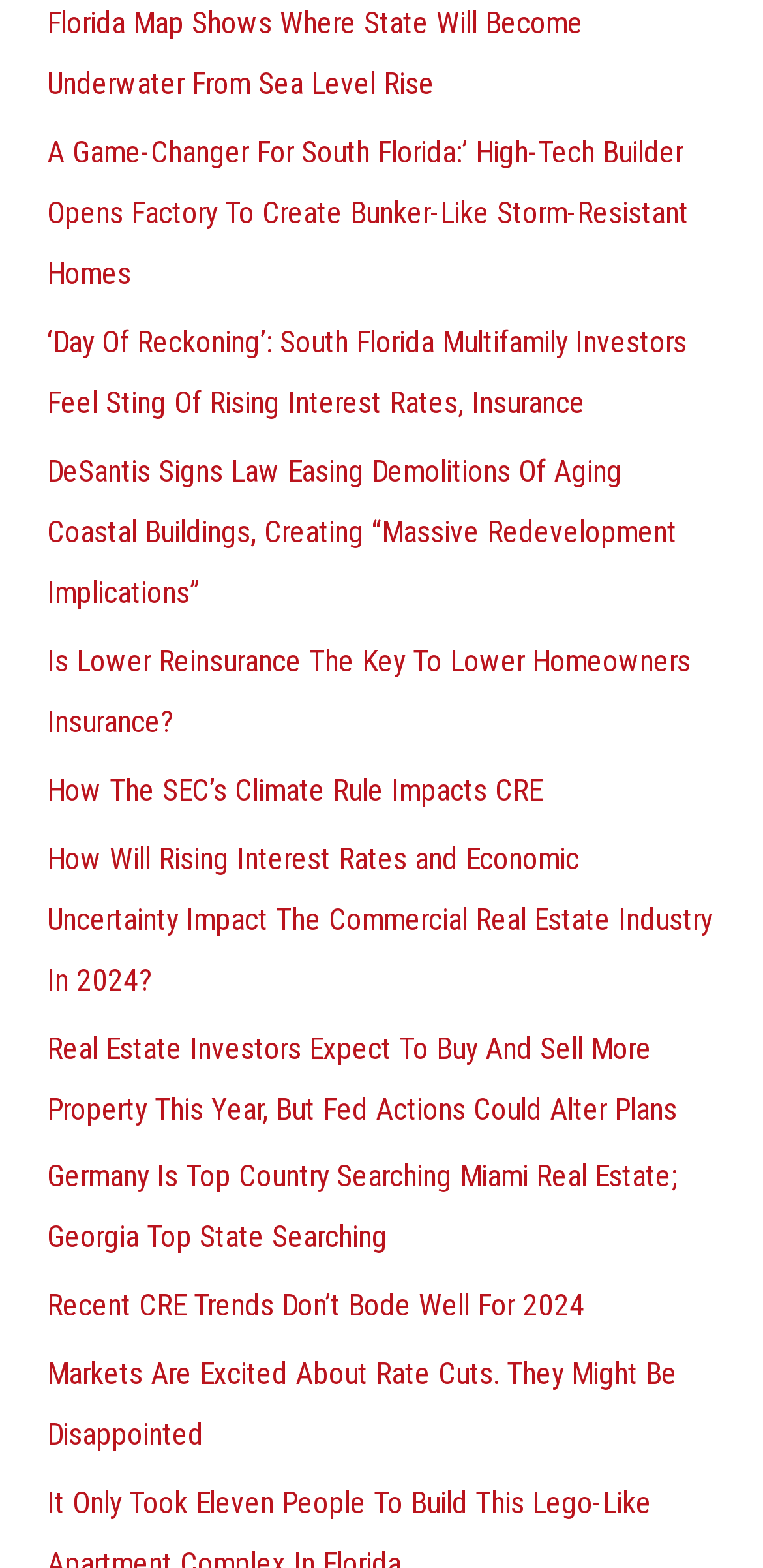Identify the bounding box coordinates of the clickable region to carry out the given instruction: "Learn about High-Tech Builder Opens Factory To Create Bunker-Like Storm-Resistant Homes".

[0.061, 0.087, 0.902, 0.186]